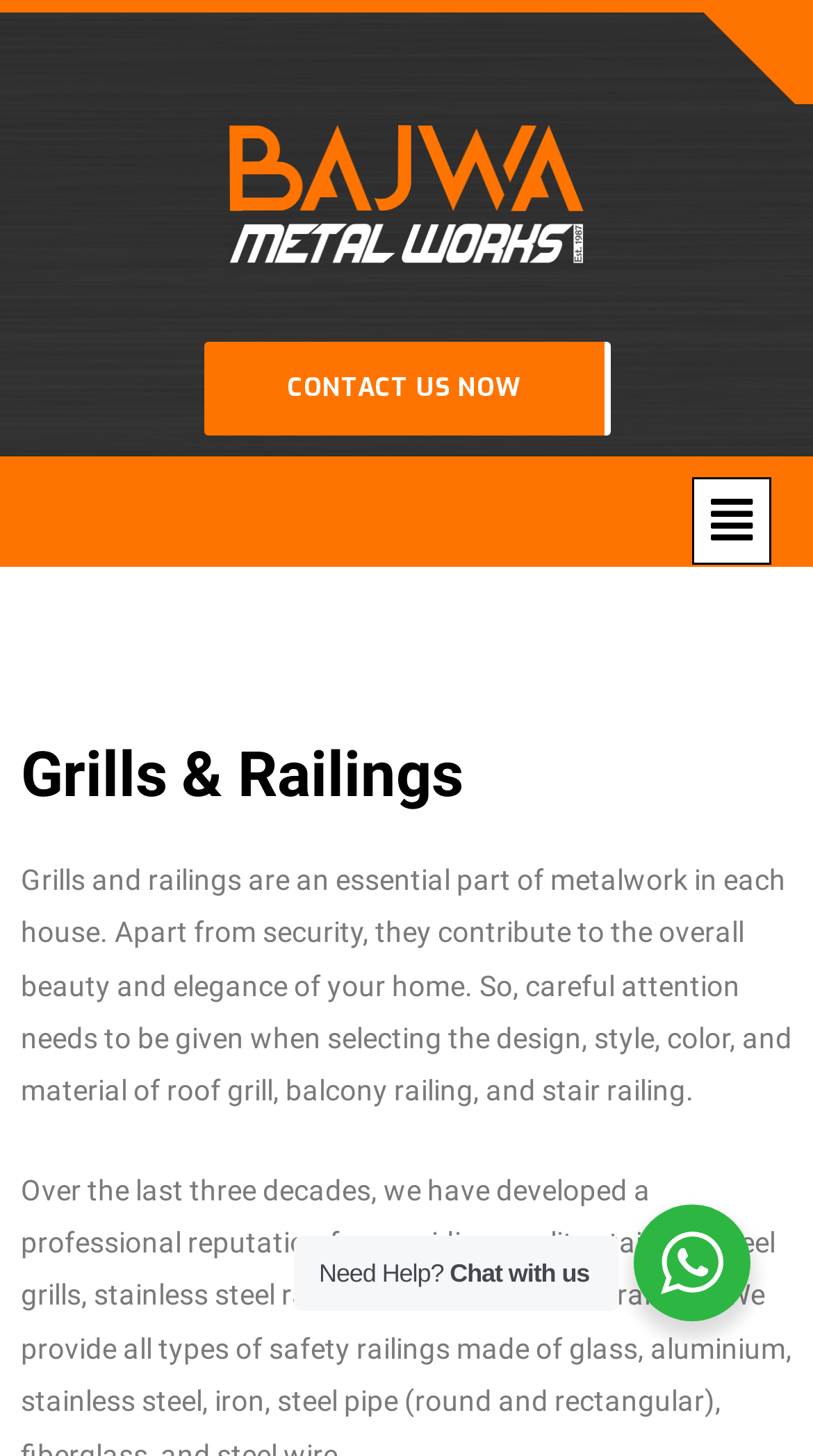Refer to the screenshot and give an in-depth answer to this question: What is the purpose of grills and railings?

According to the text on the webpage, grills and railings not only provide security but also contribute to the overall beauty and elegance of a home, suggesting that they serve a dual purpose.